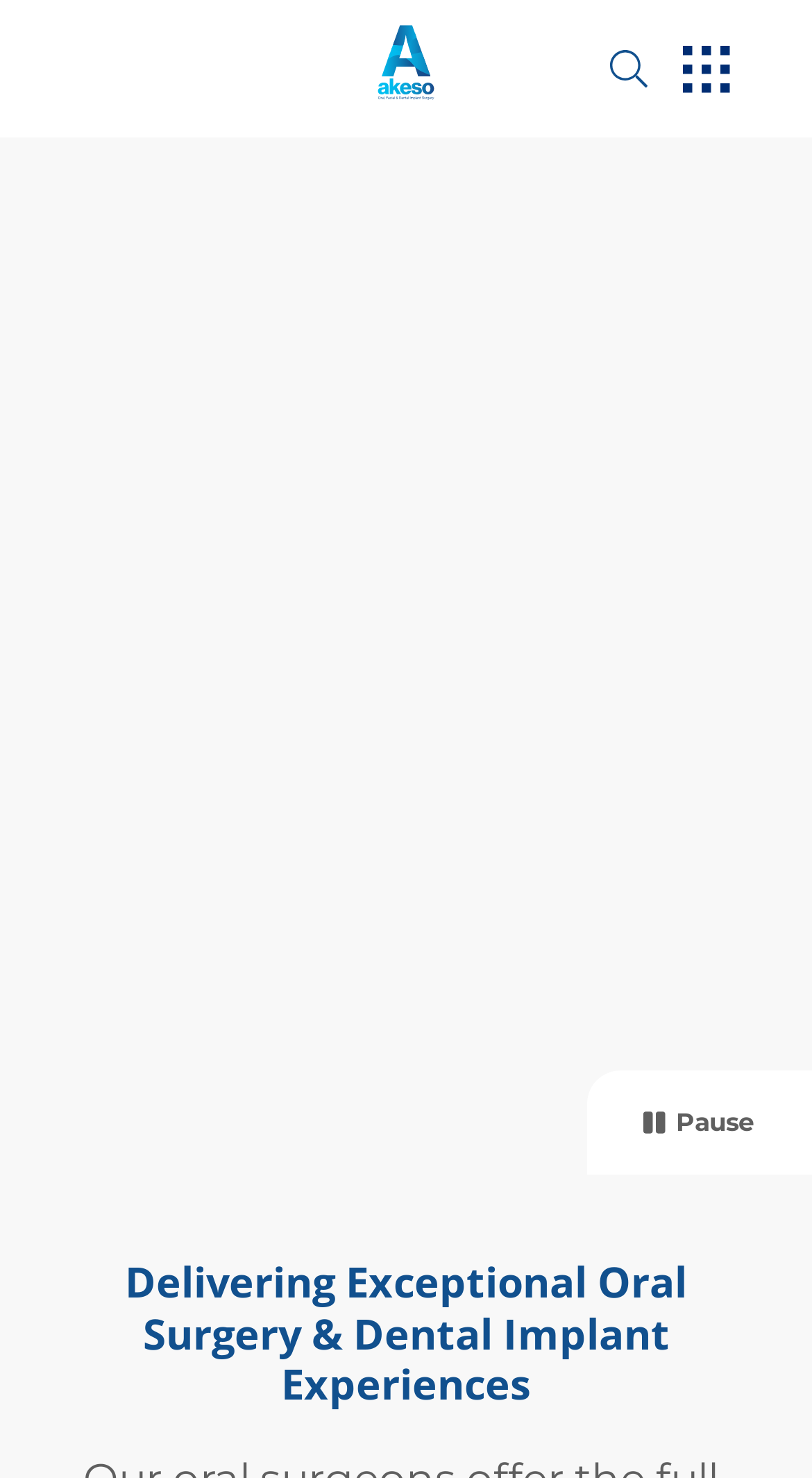Please find the bounding box for the following UI element description. Provide the coordinates in (top-left x, top-left y, bottom-right x, bottom-right y) format, with values between 0 and 1: parent_node: 01

[0.833, 0.025, 0.908, 0.068]